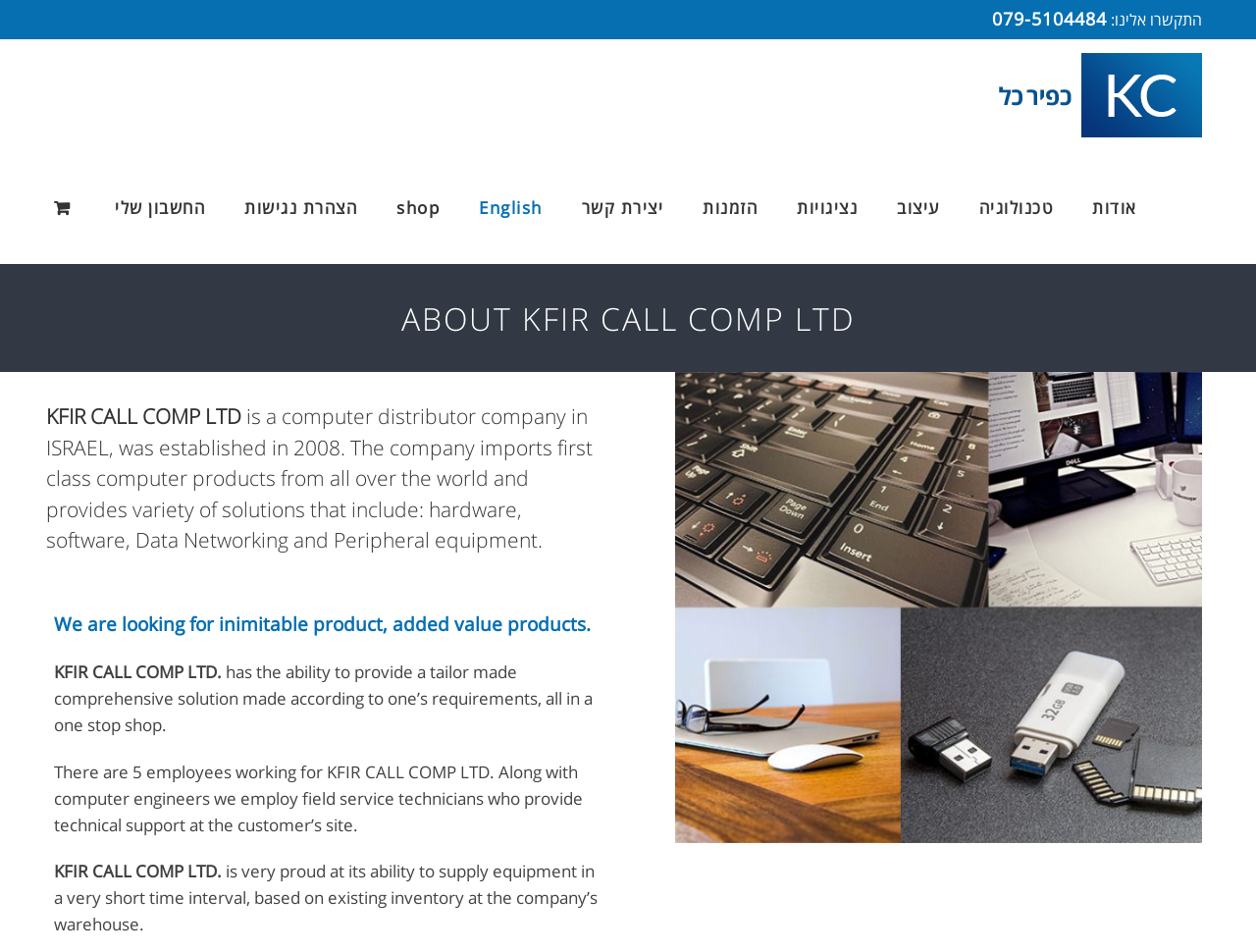Find the bounding box coordinates for the UI element that matches this description: "8 Steps".

None